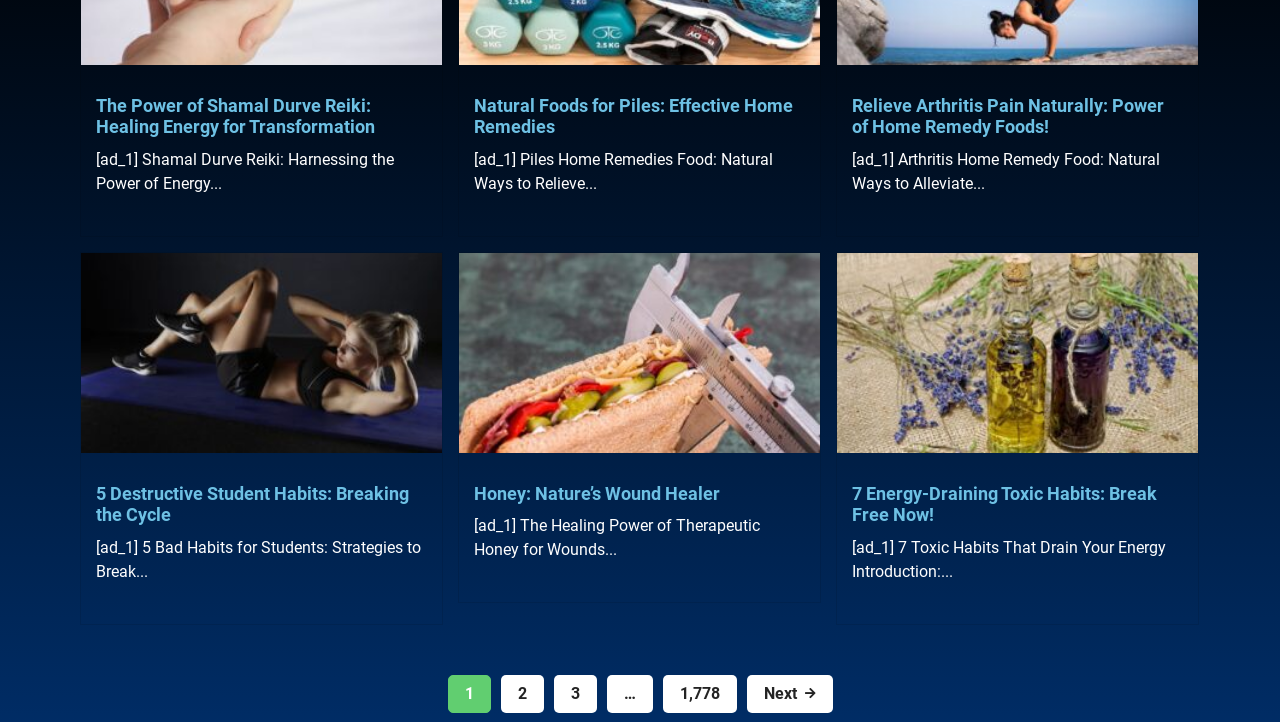Identify the bounding box coordinates of the clickable region required to complete the instruction: "Go to the shop". The coordinates should be given as four float numbers within the range of 0 and 1, i.e., [left, top, right, bottom].

None